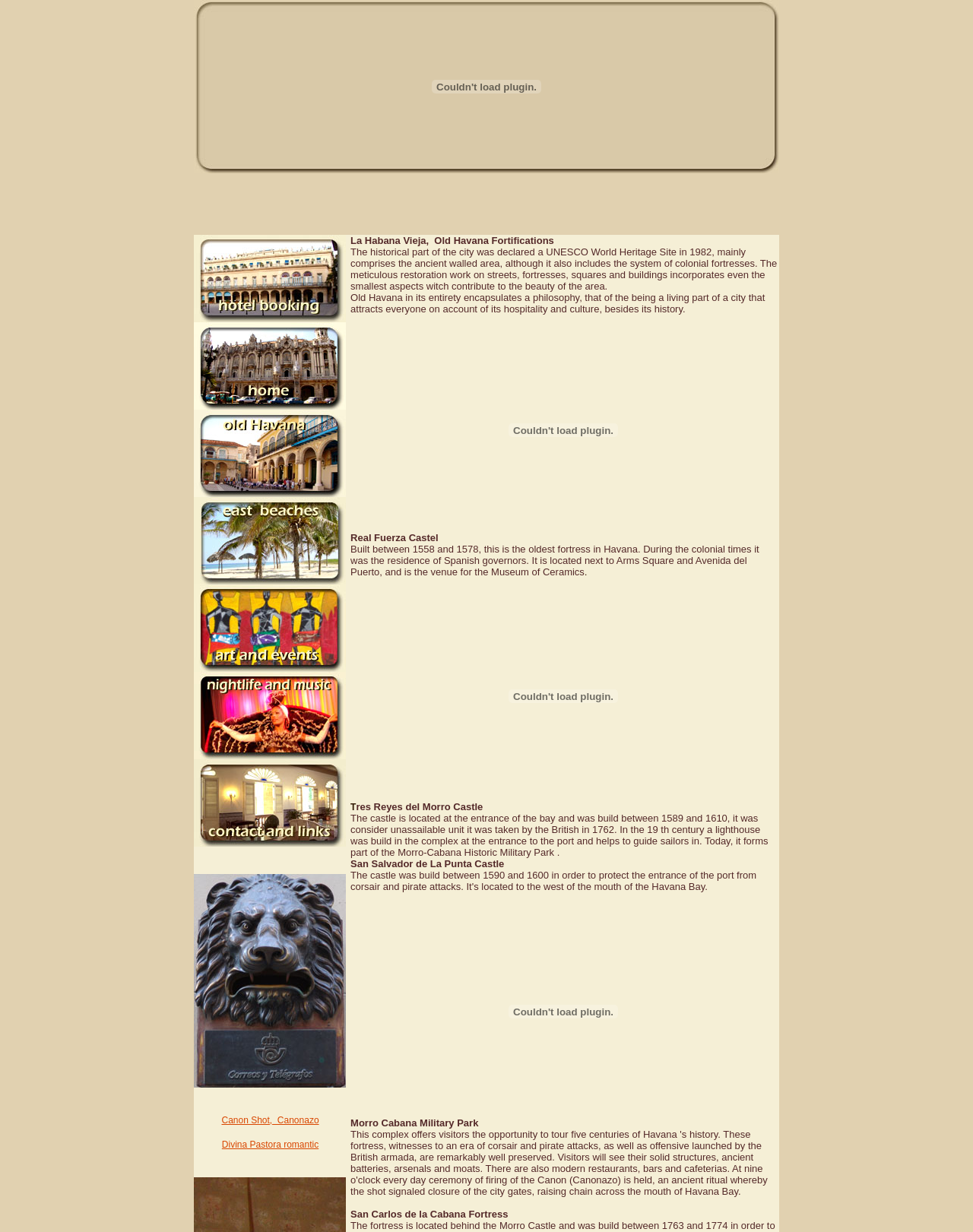Pinpoint the bounding box coordinates of the clickable element to carry out the following instruction: "Visit home page."

[0.199, 0.324, 0.355, 0.334]